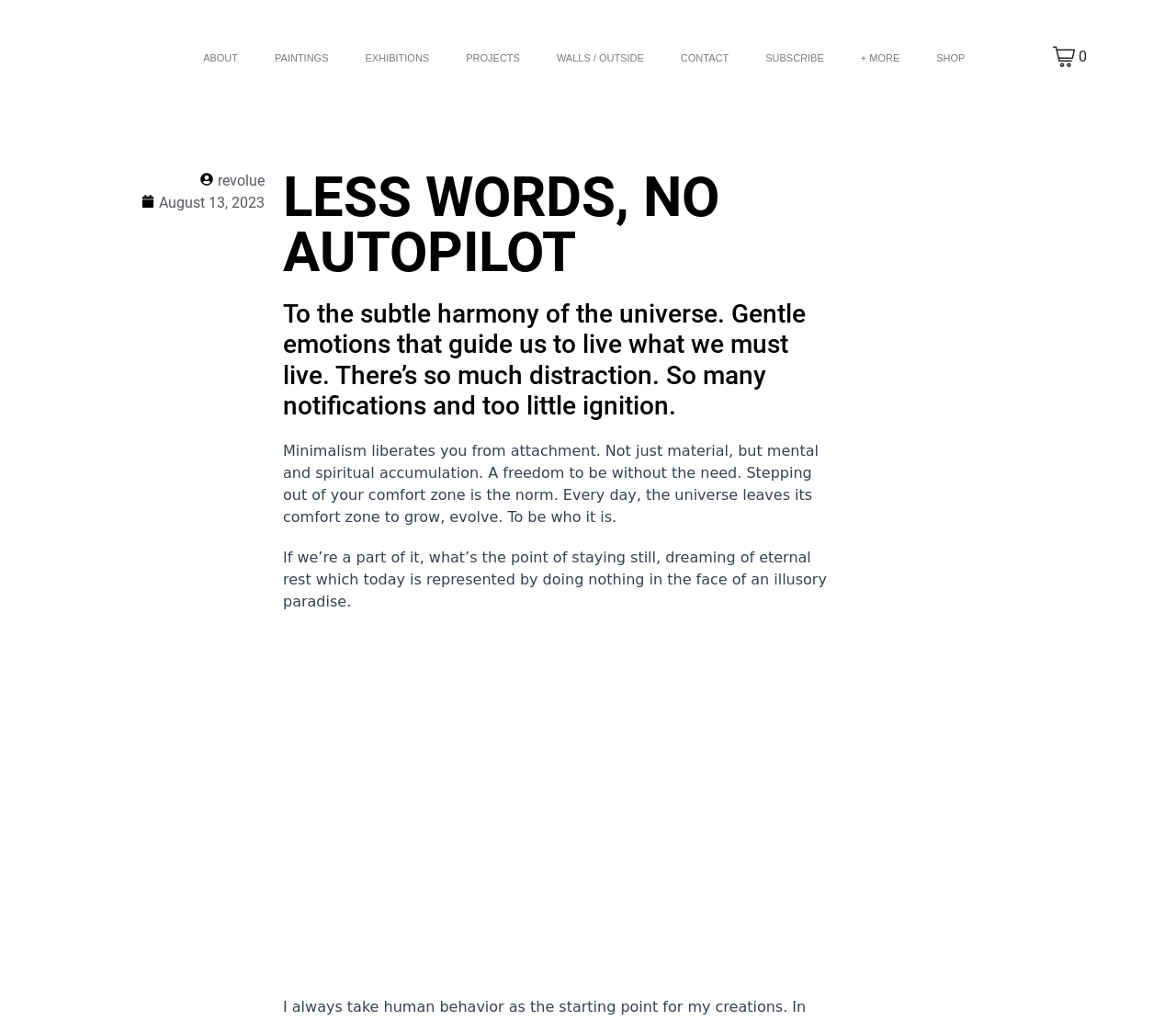Could you indicate the bounding box coordinates of the region to click in order to complete this instruction: "subscribe to newsletter".

[0.635, 0.042, 0.716, 0.071]